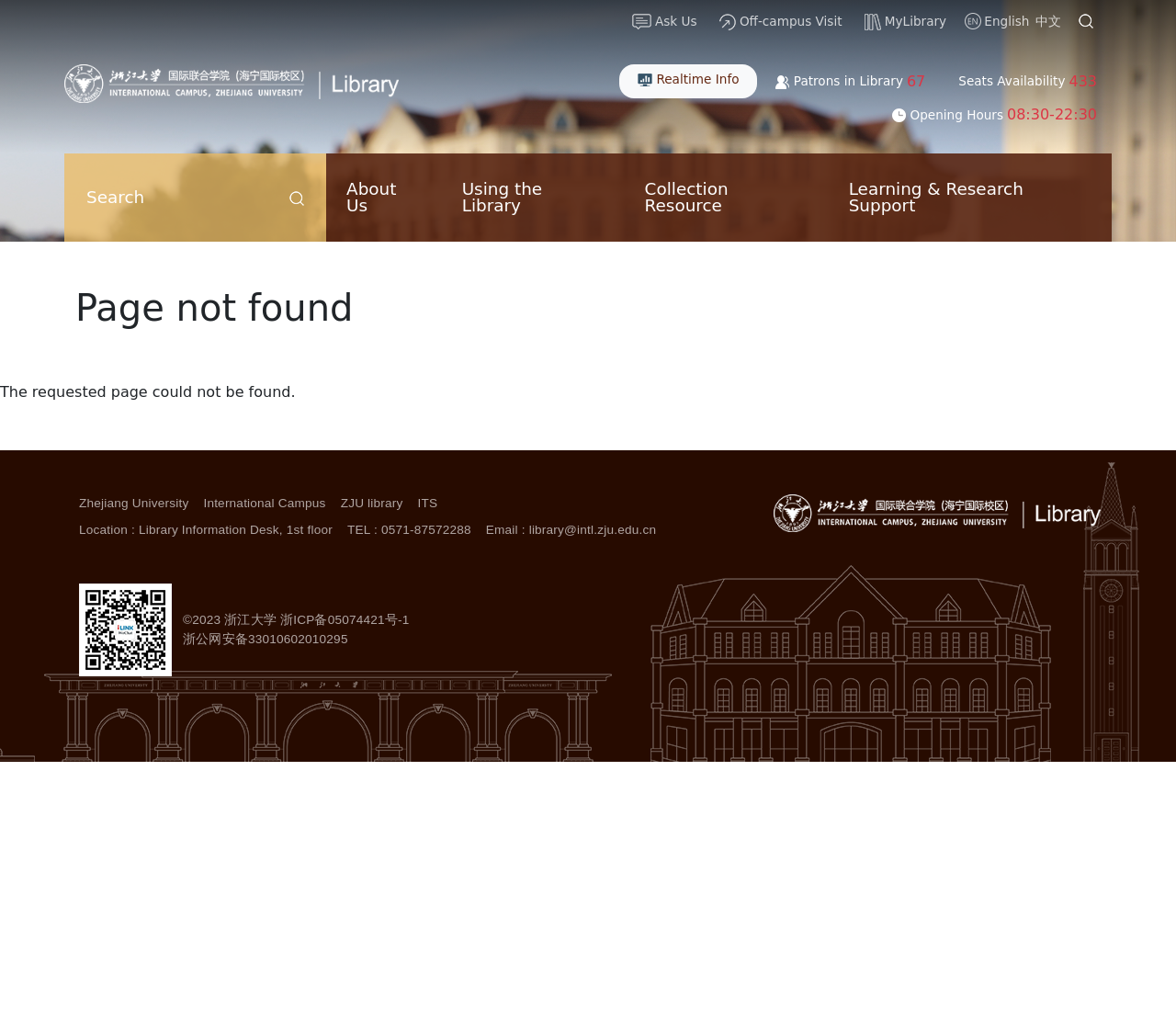What is the main heading of this webpage? Please extract and provide it.

Page not found